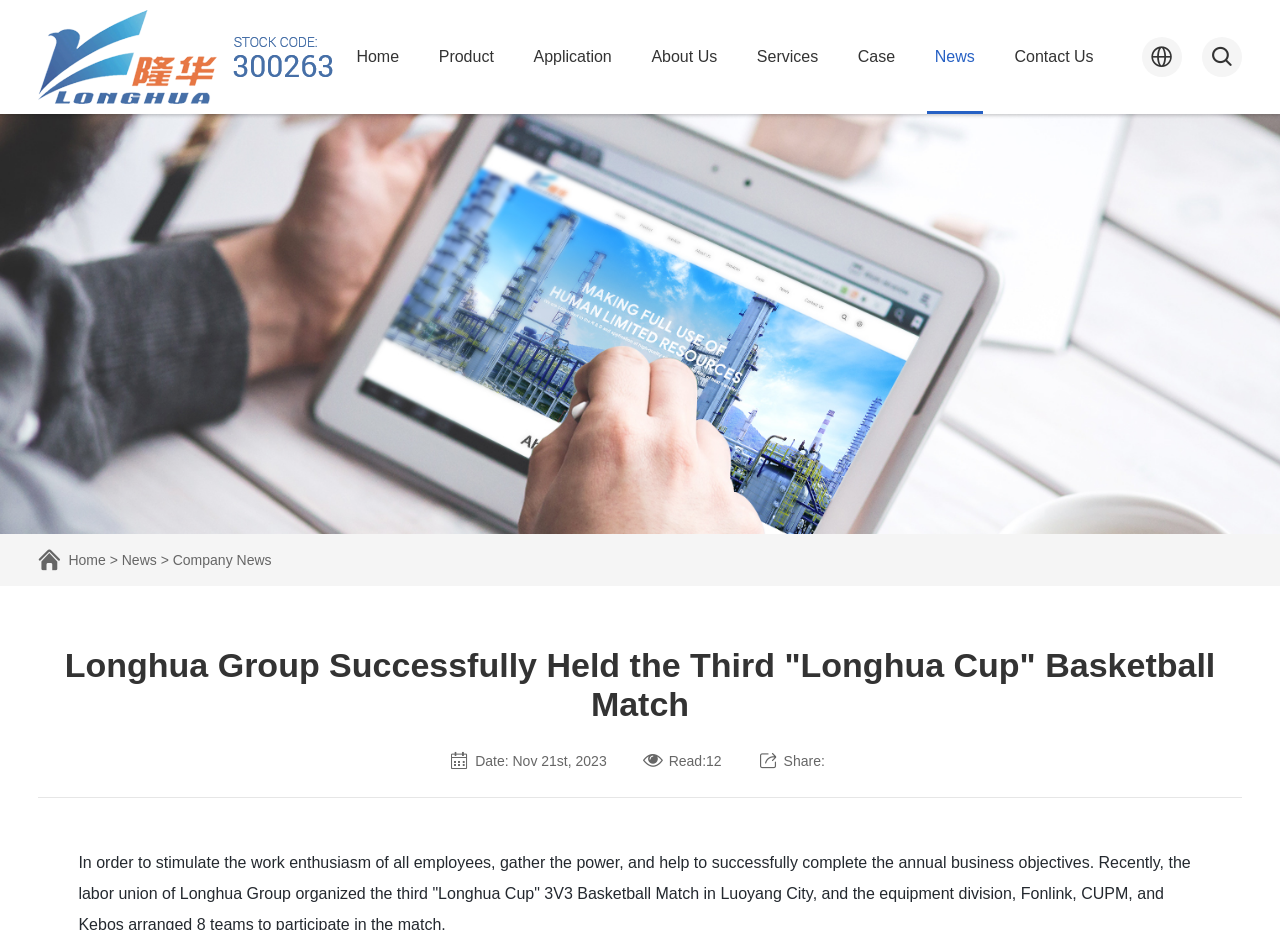Find the bounding box of the element with the following description: "Kellan Martz". The coordinates must be four float numbers between 0 and 1, formatted as [left, top, right, bottom].

None